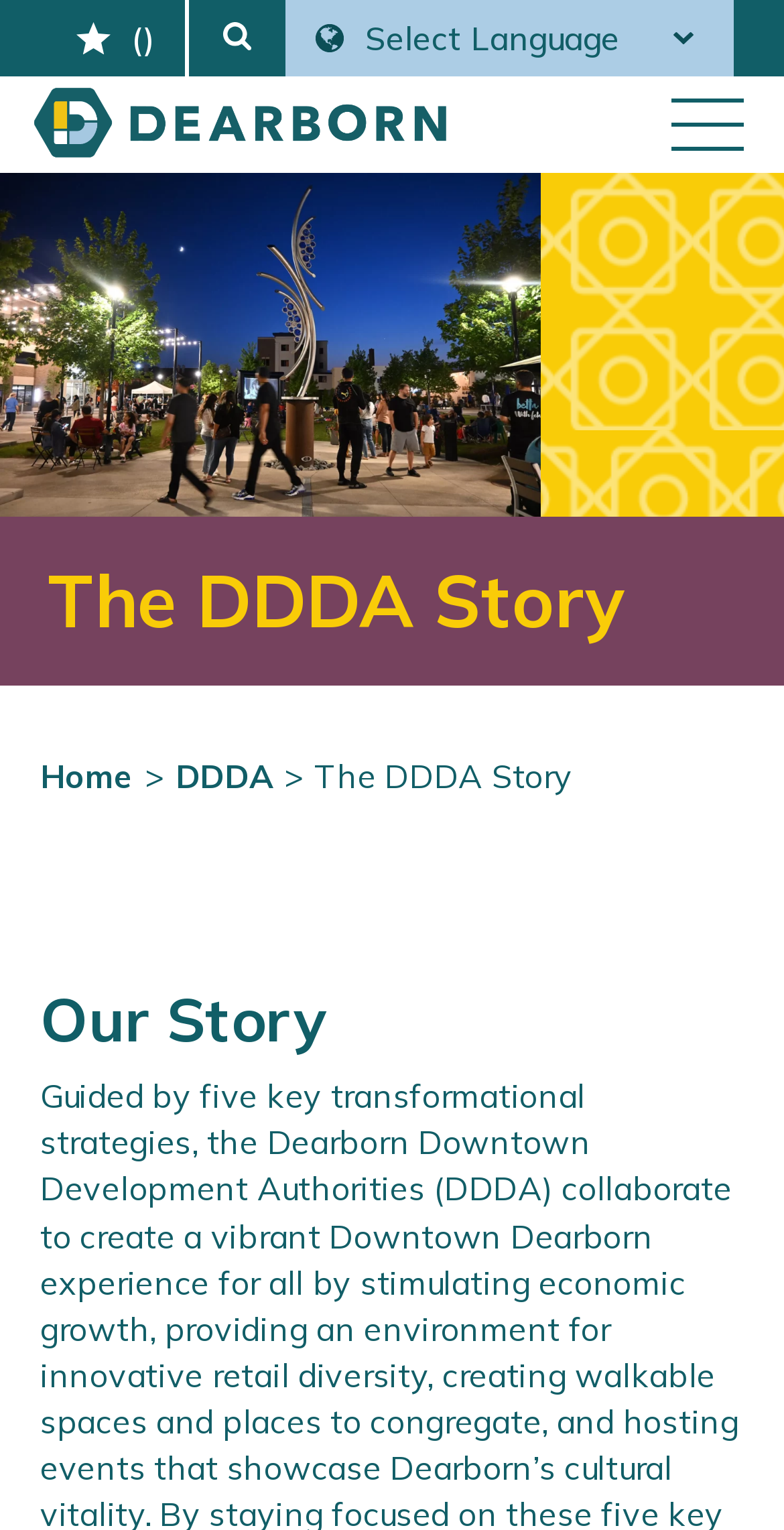How many navigation menus are there?
Using the image as a reference, give a one-word or short phrase answer.

2